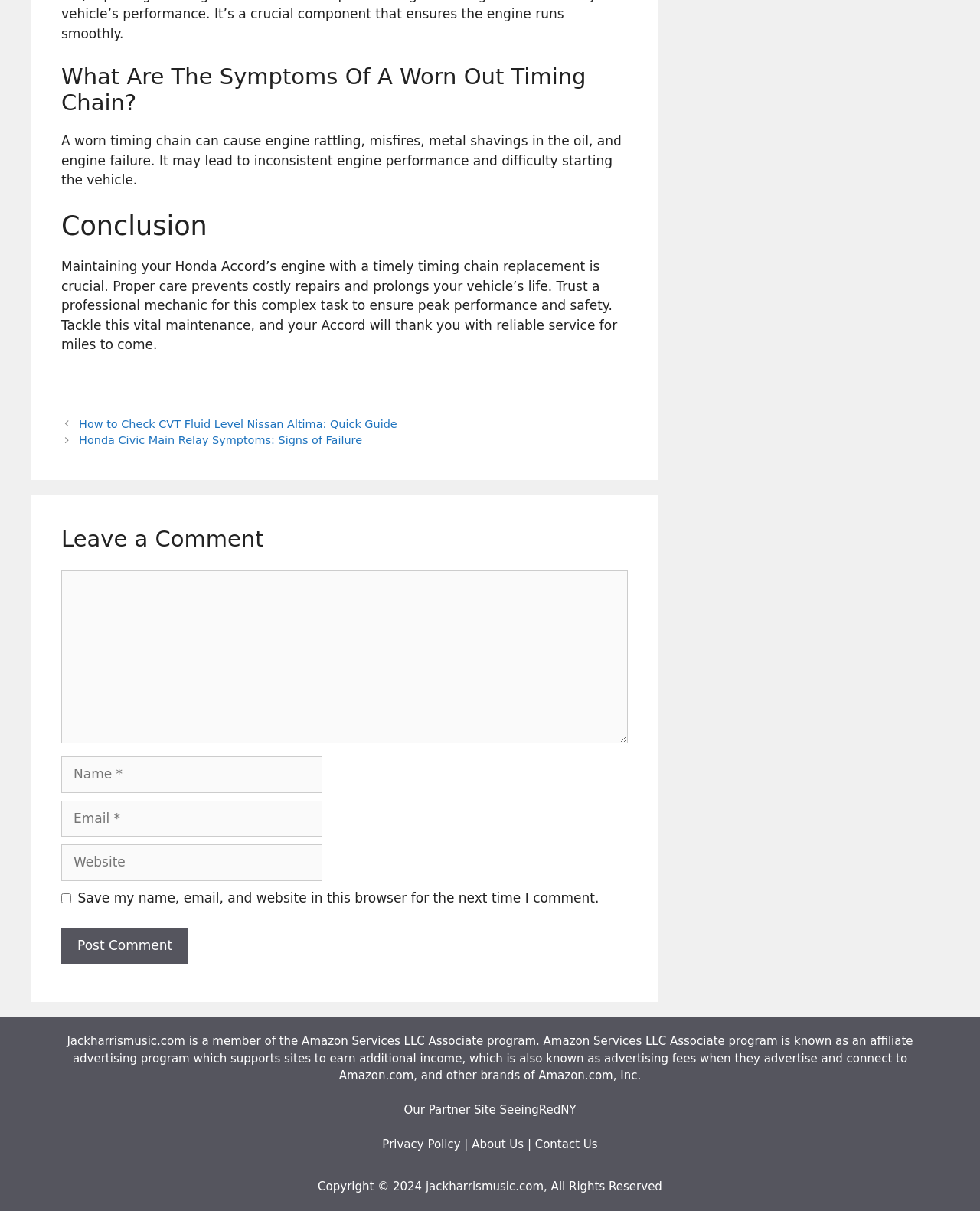Based on the image, provide a detailed and complete answer to the question: 
What is the function of the textbox labeled 'Comment'?

The textbox labeled 'Comment' is a required field that allows users to leave a comment on the webpage. It is part of the comment section, which also includes fields for name, email, and website.